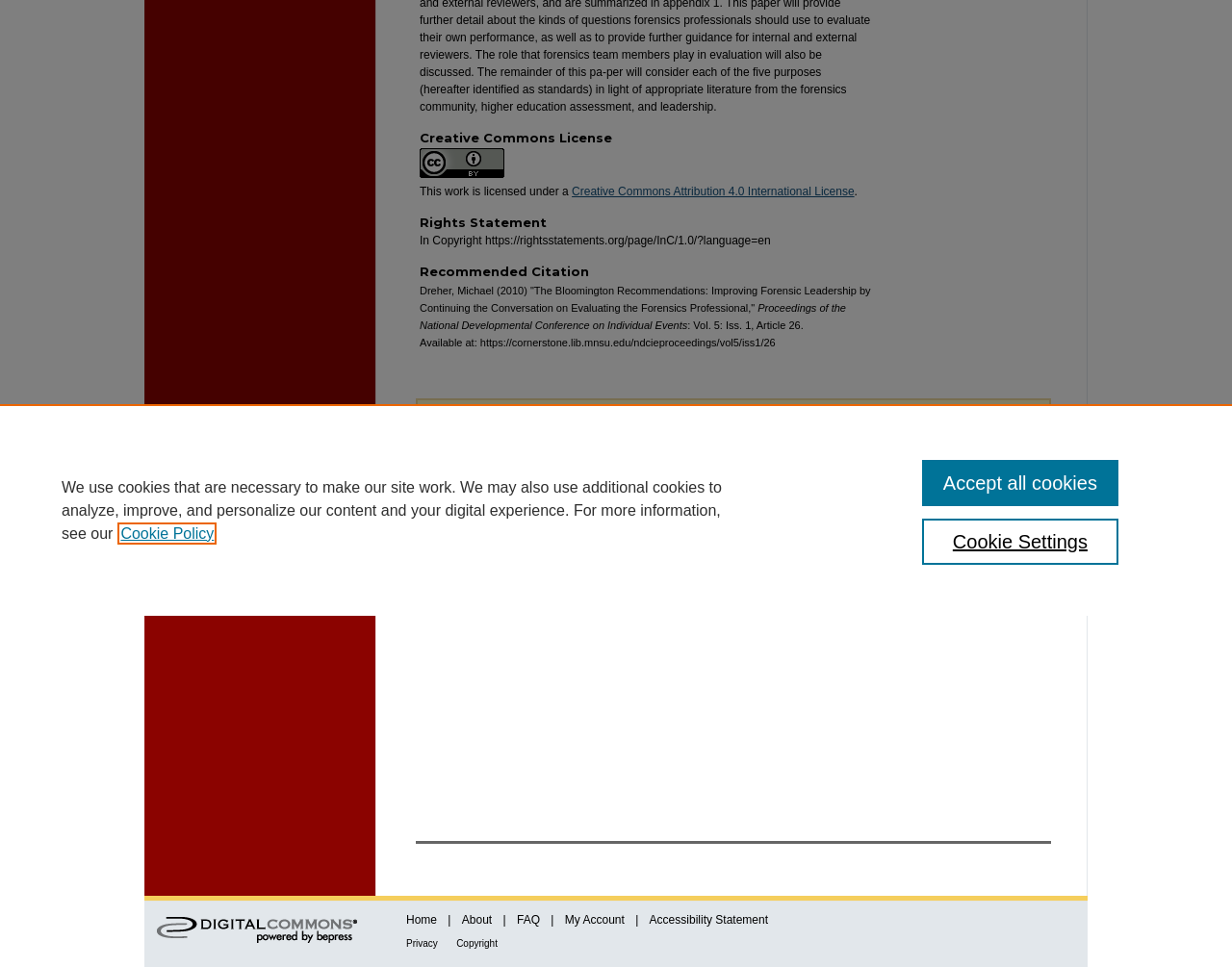For the element described, predict the bounding box coordinates as (top-left x, top-left y, bottom-right x, bottom-right y). All values should be between 0 and 1. Element description: Accept all cookies

[0.748, 0.476, 0.908, 0.523]